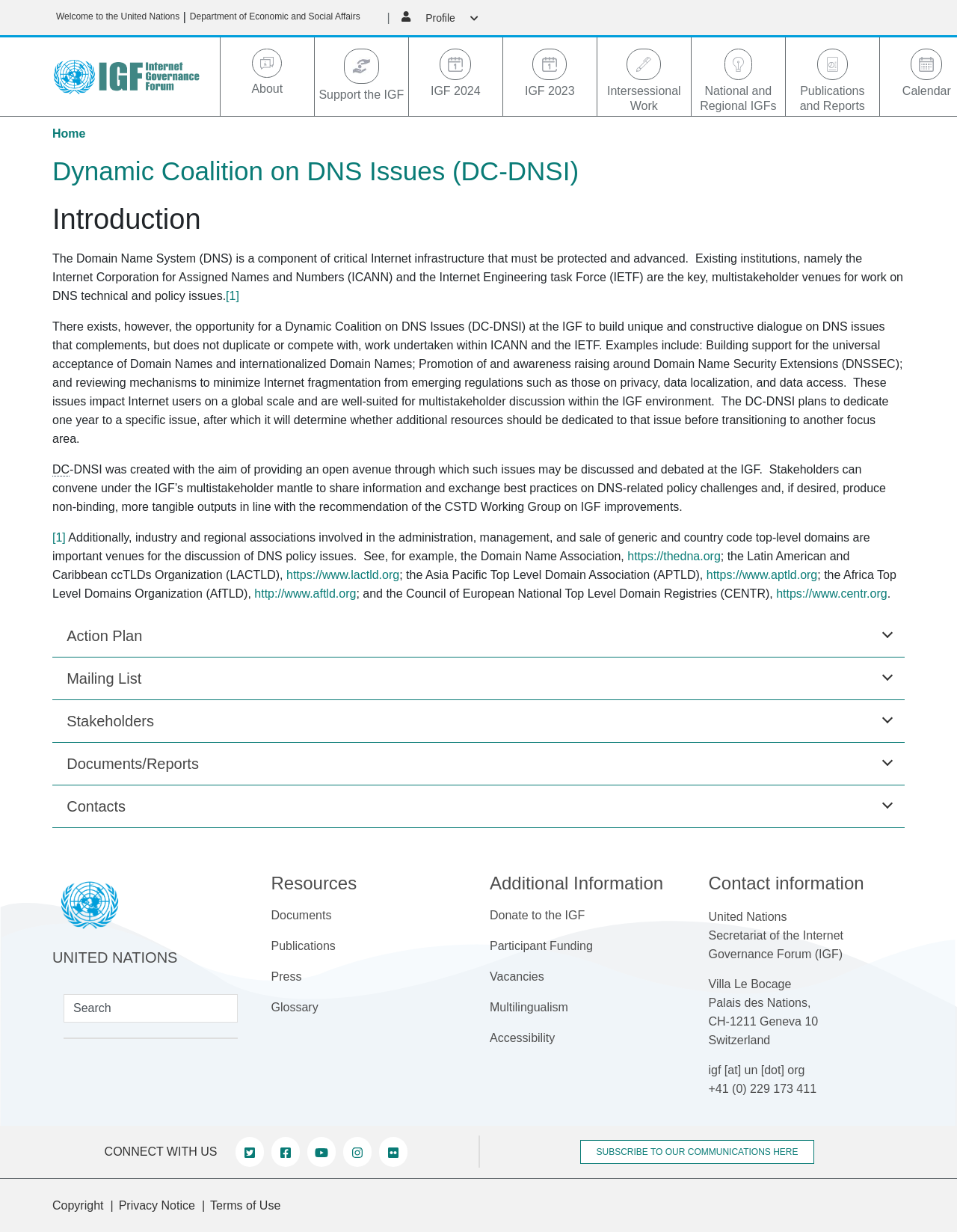Determine the bounding box coordinates of the clickable region to execute the instruction: "Search in the search box". The coordinates should be four float numbers between 0 and 1, denoted as [left, top, right, bottom].

[0.066, 0.807, 0.248, 0.83]